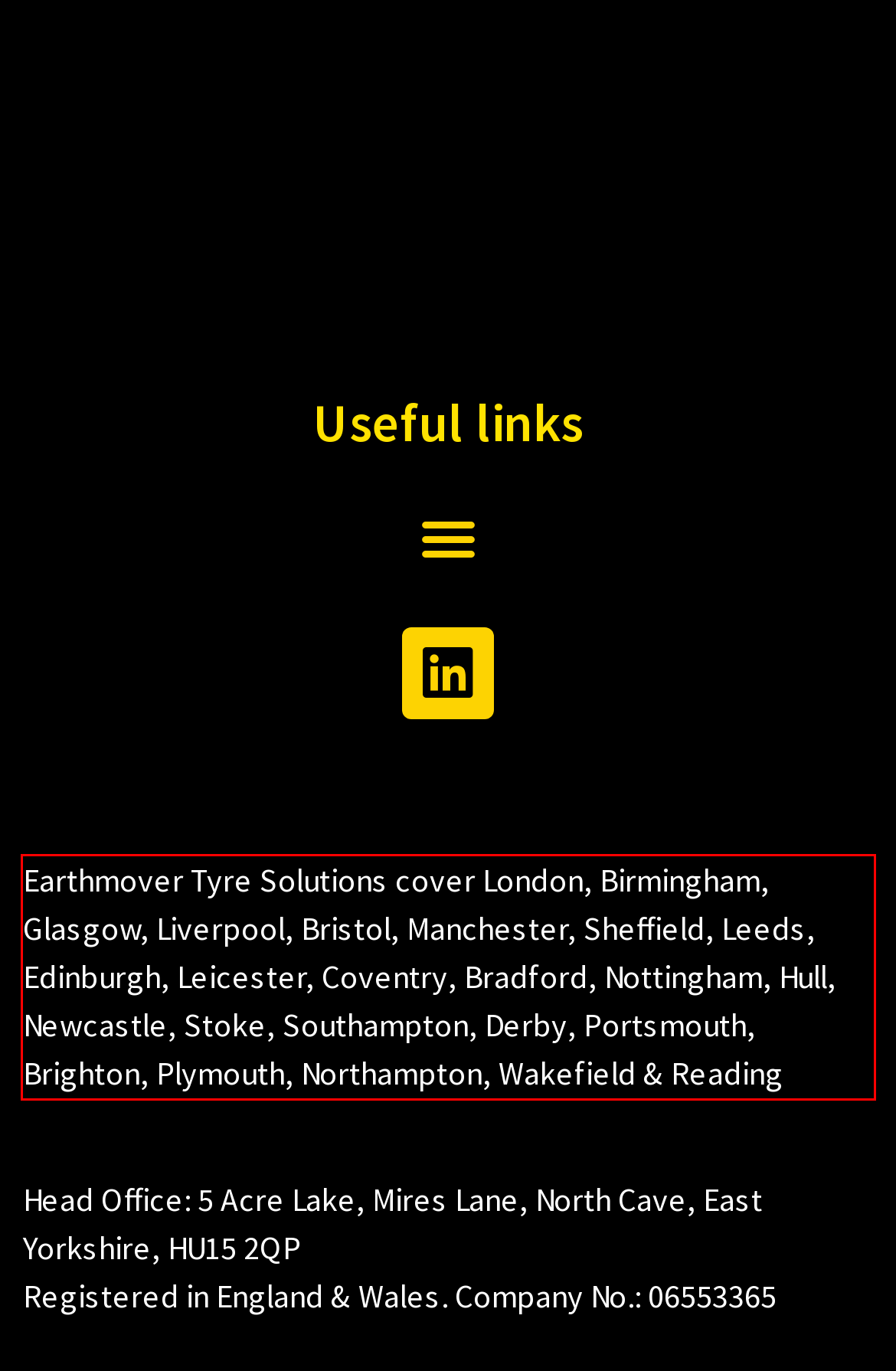Analyze the red bounding box in the provided webpage screenshot and generate the text content contained within.

Earthmover Tyre Solutions cover London, Birmingham, Glasgow, Liverpool, Bristol, Manchester, Sheffield, Leeds, Edinburgh, Leicester, Coventry, Bradford, Nottingham, Hull, Newcastle, Stoke, Southampton, Derby, Portsmouth, Brighton, Plymouth, Northampton, Wakefield & Reading